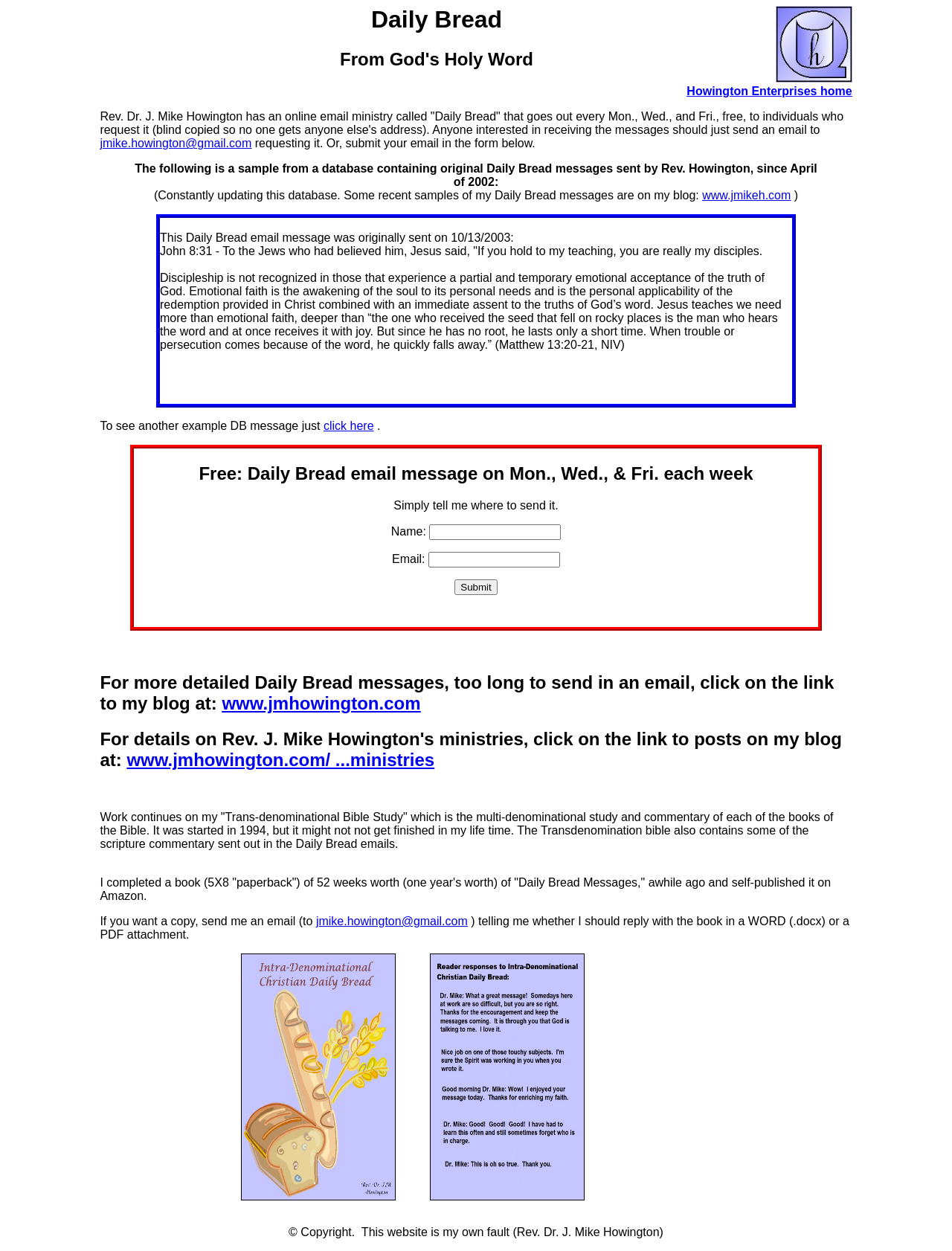Specify the bounding box coordinates of the area to click in order to execute this command: 'Visit Rev. J. Mike Howington's blog at www.jmikeh.com'. The coordinates should consist of four float numbers ranging from 0 to 1, and should be formatted as [left, top, right, bottom].

[0.738, 0.151, 0.831, 0.161]